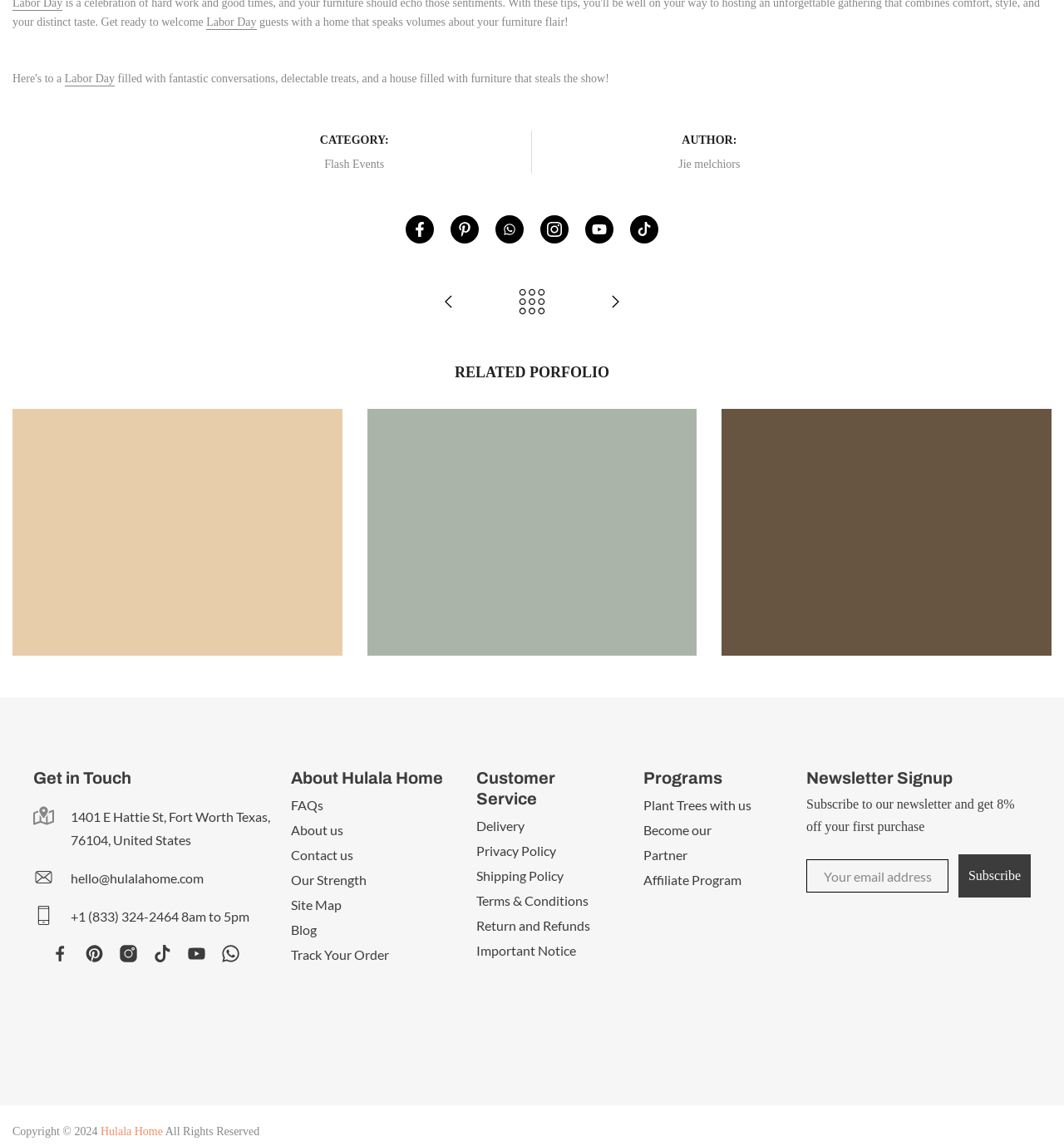What is the address of Hulala Home?
Answer the question with detailed information derived from the image.

I found the answer by examining the 'Get in Touch' section at the bottom of the webpage, where the address is listed as '1401 E Hattie St, Fort Worth Texas, 76104, United States'.